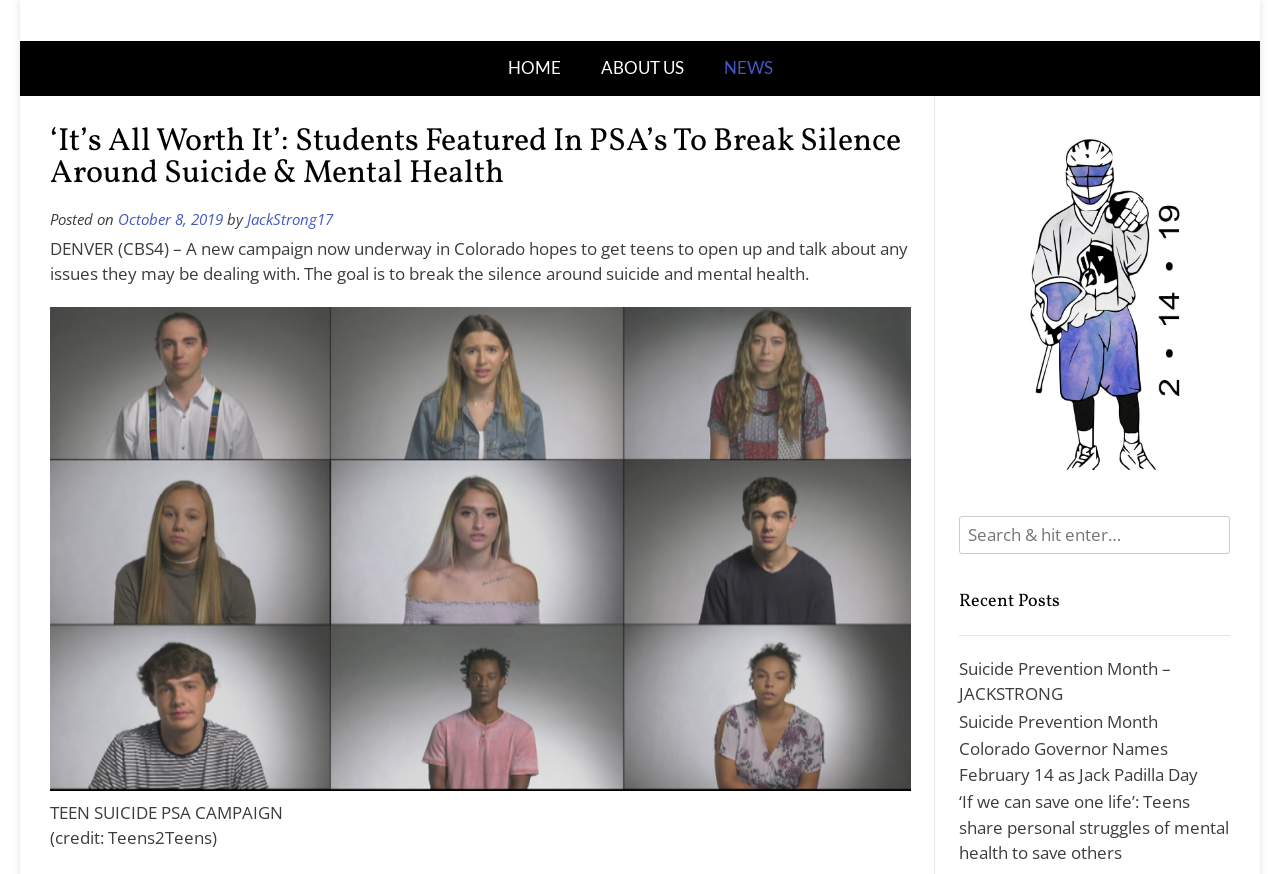Please determine the bounding box coordinates of the element to click in order to execute the following instruction: "go to home page". The coordinates should be four float numbers between 0 and 1, specified as [left, top, right, bottom].

[0.381, 0.046, 0.454, 0.11]